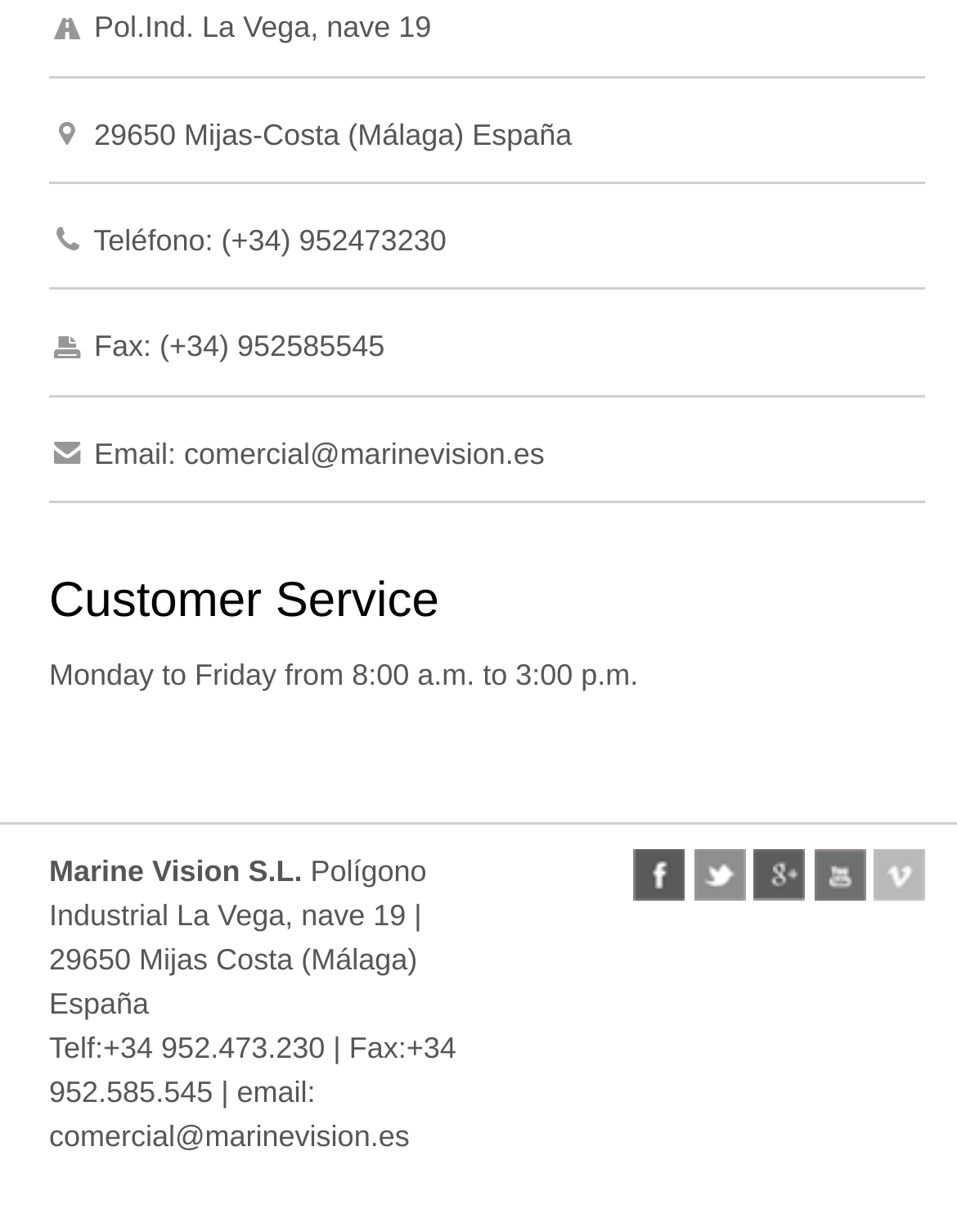What is the company's address?
Based on the image, give a concise answer in the form of a single word or short phrase.

Polígono Industrial La Vega, nave 19, 29650 Mijas Costa (Málaga) España